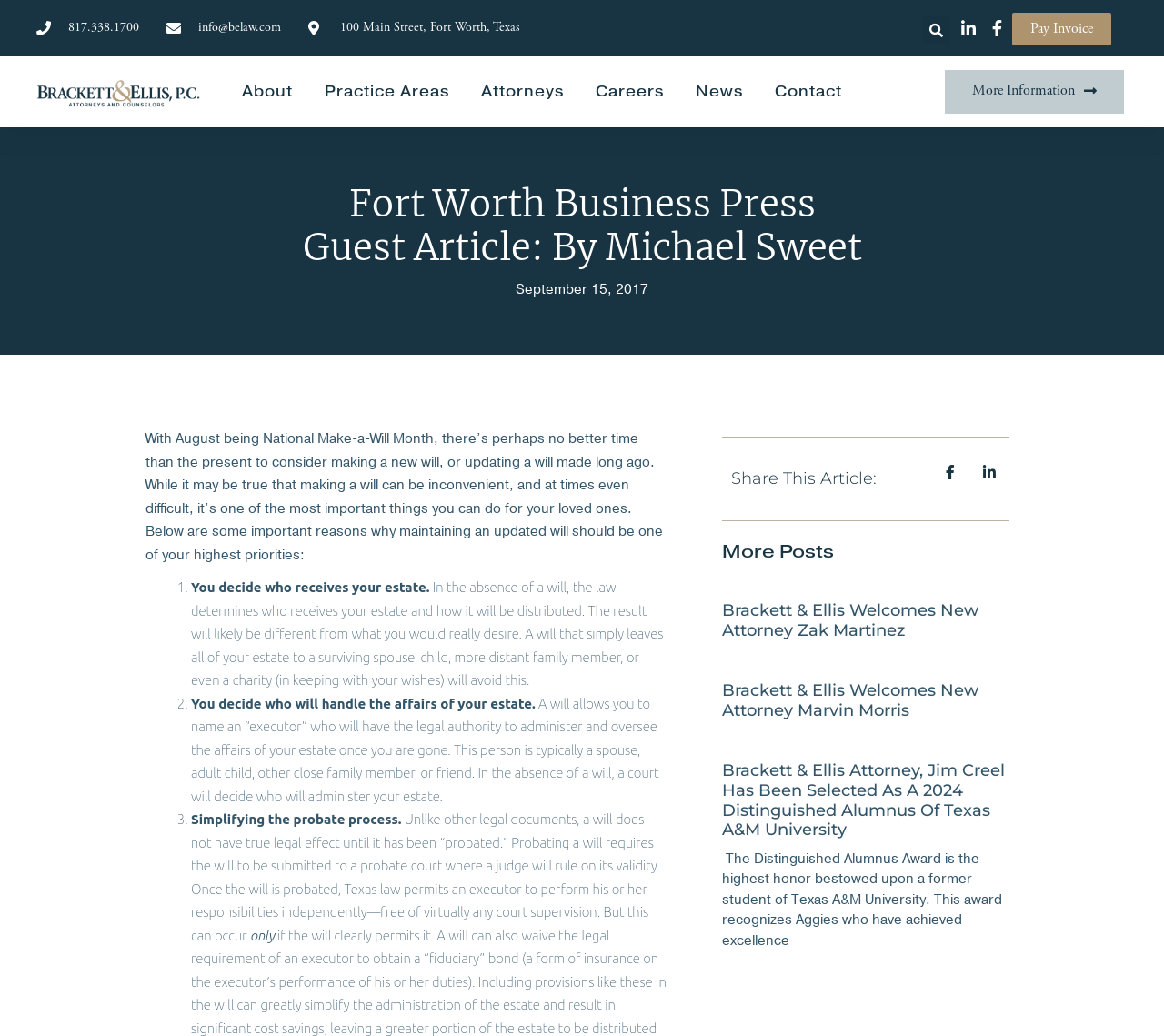Give a detailed account of the webpage, highlighting key information.

This webpage is a guest article from Fort Worth Business Press, written by Michael Sweet from Brackett & Ellis, P.C. At the top of the page, there is a header section with the law firm's contact information, including phone number, email, and address. A search bar is located at the top right corner. Below the header, there are several navigation links, including "About", "Practice Areas", "Attorneys", "Careers", "News", and "Contact".

The main article is titled "Fort Worth Business Press Guest Article: By Michael Sweet" and is dated September 15, 2017. The article discusses the importance of making a will, highlighting three key reasons: deciding who receives one's estate, deciding who will handle the affairs of one's estate, and simplifying the probate process. The article is divided into three sections, each with a numbered list marker, and includes several paragraphs of text.

At the bottom of the article, there is a section titled "Share This Article:" with two social media links. Below that, there is a section titled "More Posts" with three article previews, each with a heading and a link to the full article. The articles are titled "Brackett & Ellis Welcomes New Attorney Zak Martinez", "Brackett & Ellis Welcomes New Attorney Marvin Morris", and "Brackett & Ellis Attorney, Jim Creel Has Been Selected As A 2024 Distinguished Alumnus Of Texas A&M University".